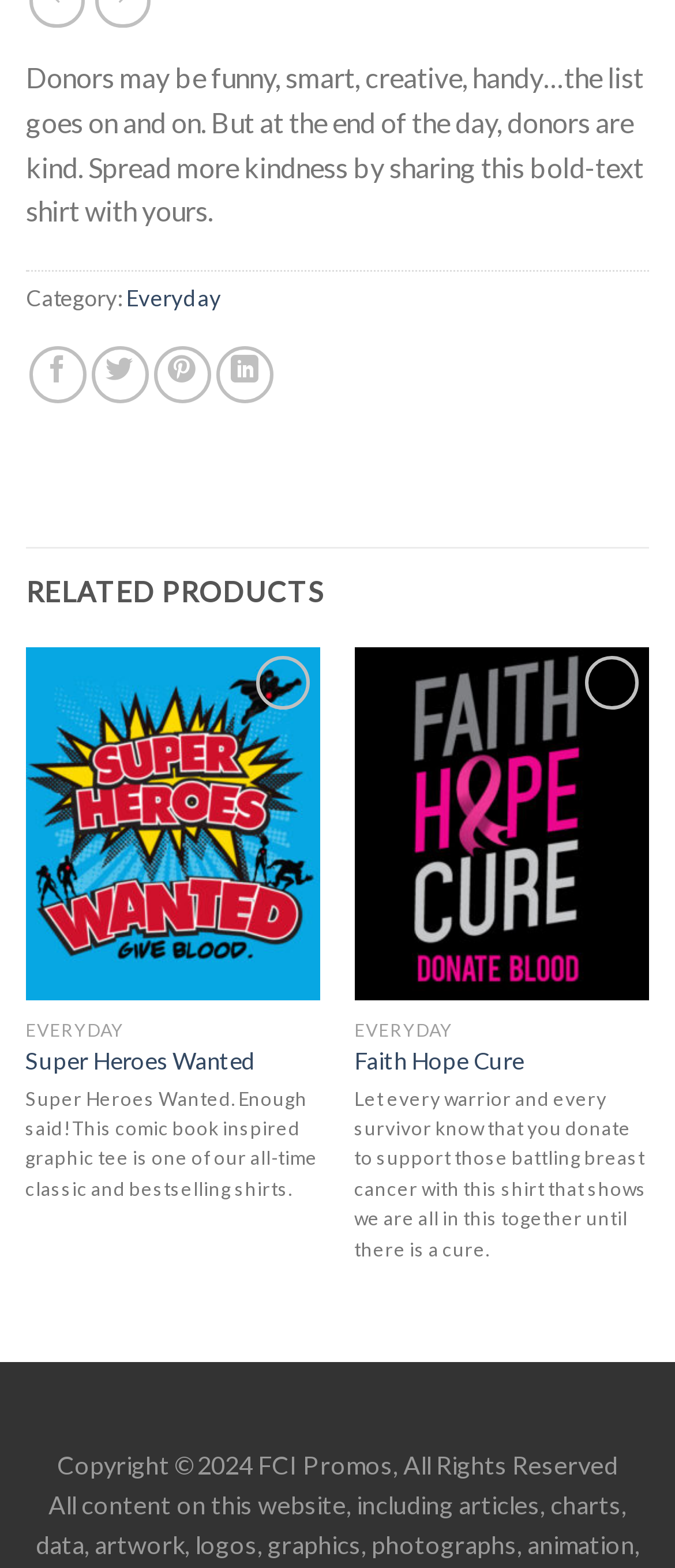Please identify the bounding box coordinates for the region that you need to click to follow this instruction: "View related product Super Heroes Wanted".

[0.038, 0.413, 0.475, 0.638]